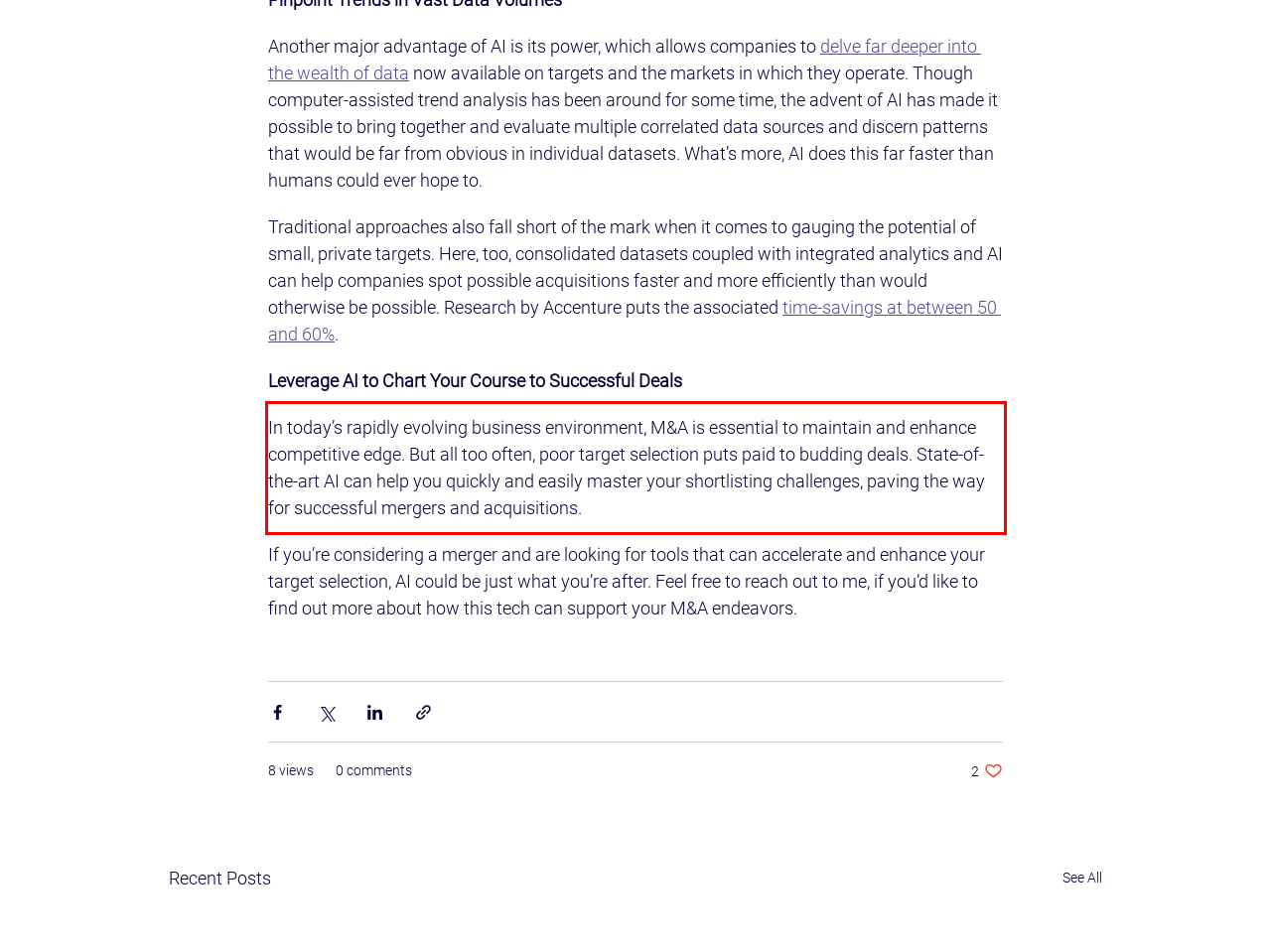In the given screenshot, locate the red bounding box and extract the text content from within it.

In today’s rapidly evolving business environment, M&A is essential to maintain and enhance competitive edge. But all too often, poor target selection puts paid to budding deals. State-of-the-art AI can help you quickly and easily master your shortlisting challenges, paving the way for successful mergers and acquisitions.